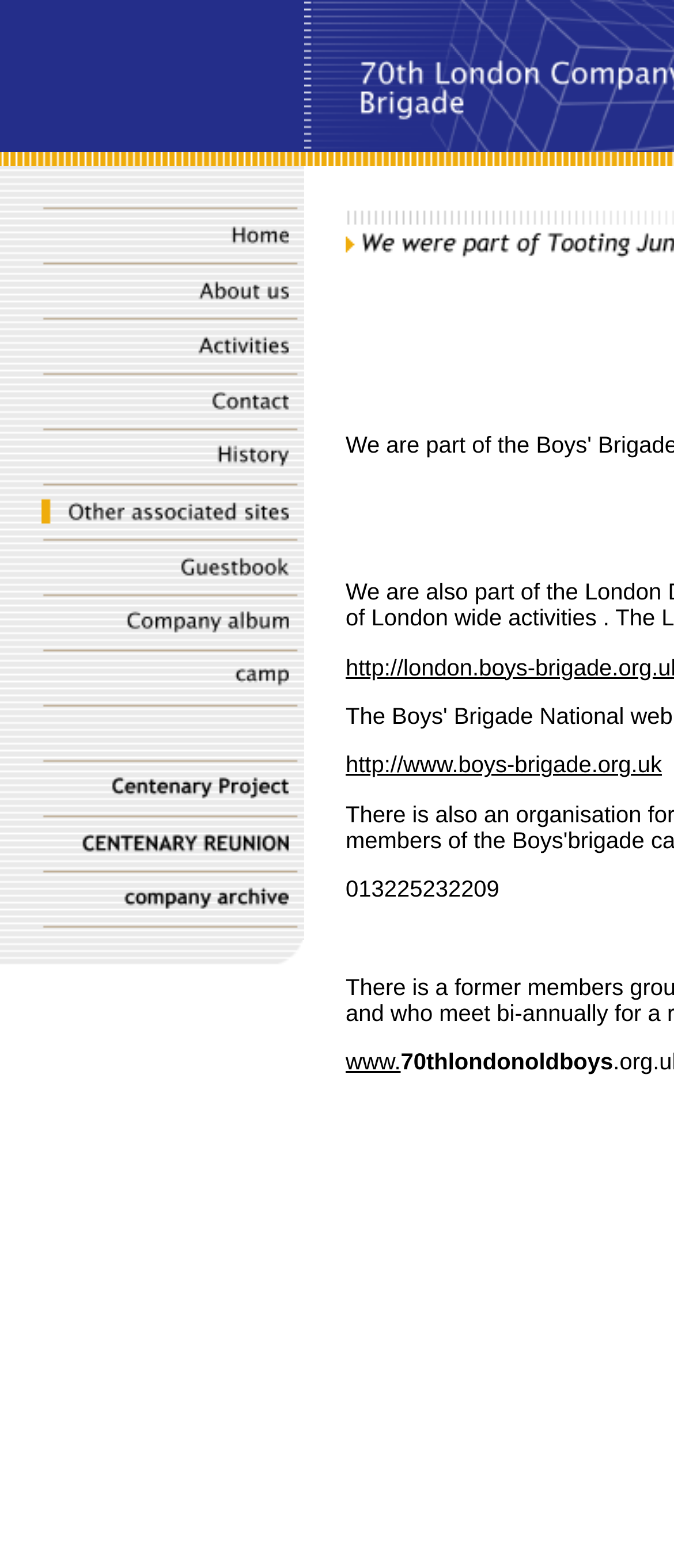Identify the bounding box coordinates of the region that should be clicked to execute the following instruction: "Learn about the History of the organization".

[0.0, 0.282, 0.451, 0.303]